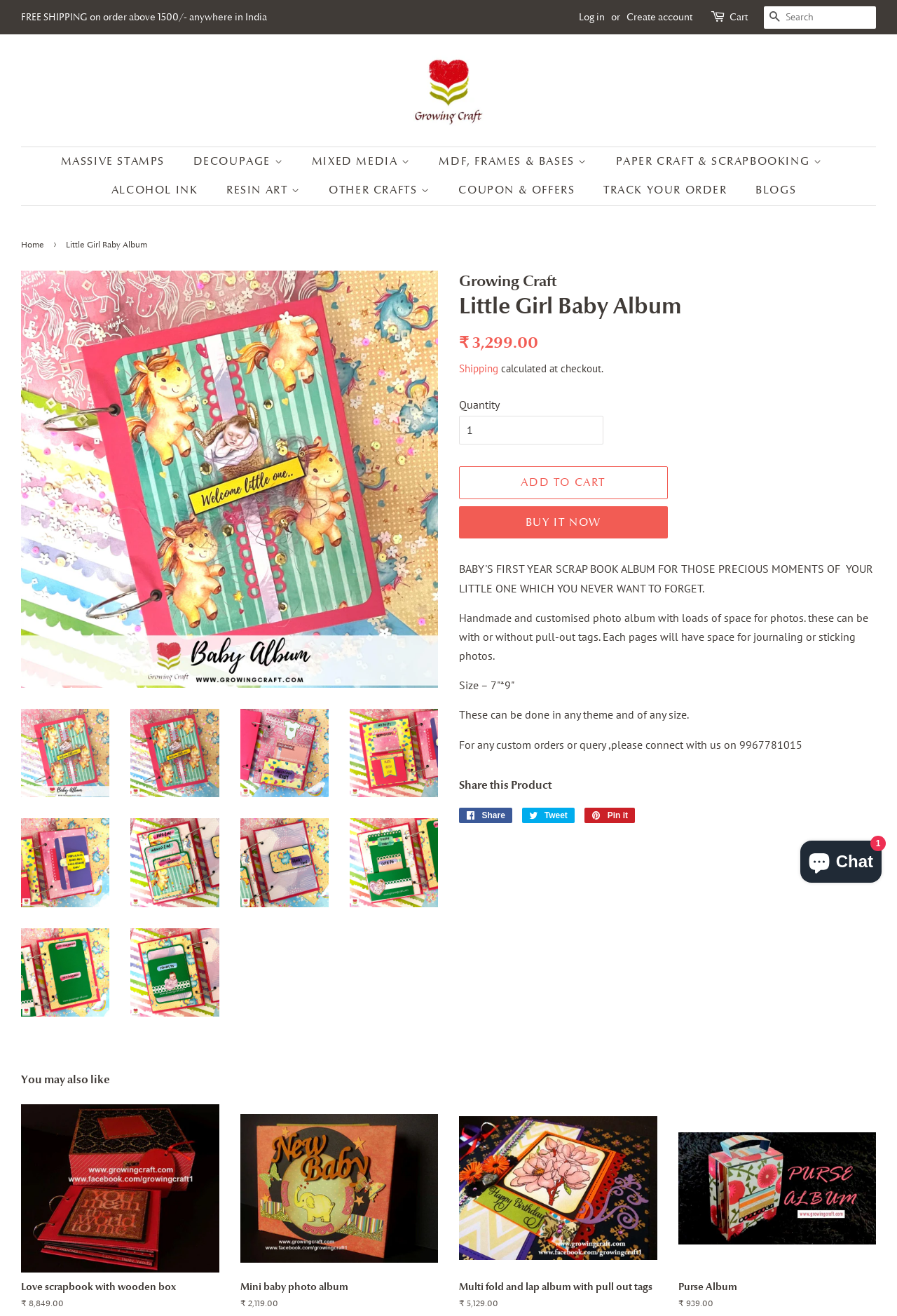Analyze the image and give a detailed response to the question:
What type of products are sold on this website?

I found the answer by looking at the various links and categories on the website, which suggest that the website sells a wide range of crafting supplies, including paper craft, scrapbooking, mixed media, and more.